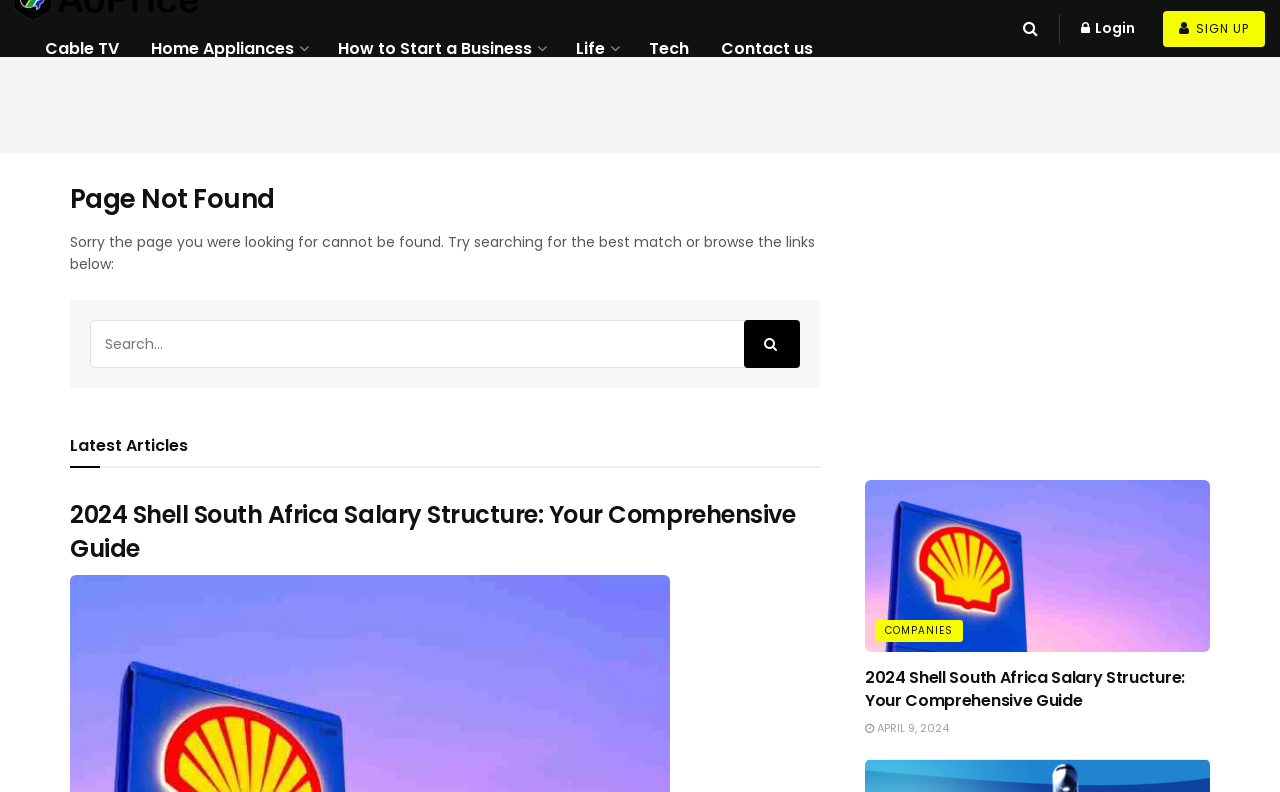Please determine the bounding box coordinates of the section I need to click to accomplish this instruction: "Click on Cable TV".

[0.023, 0.025, 0.105, 0.097]